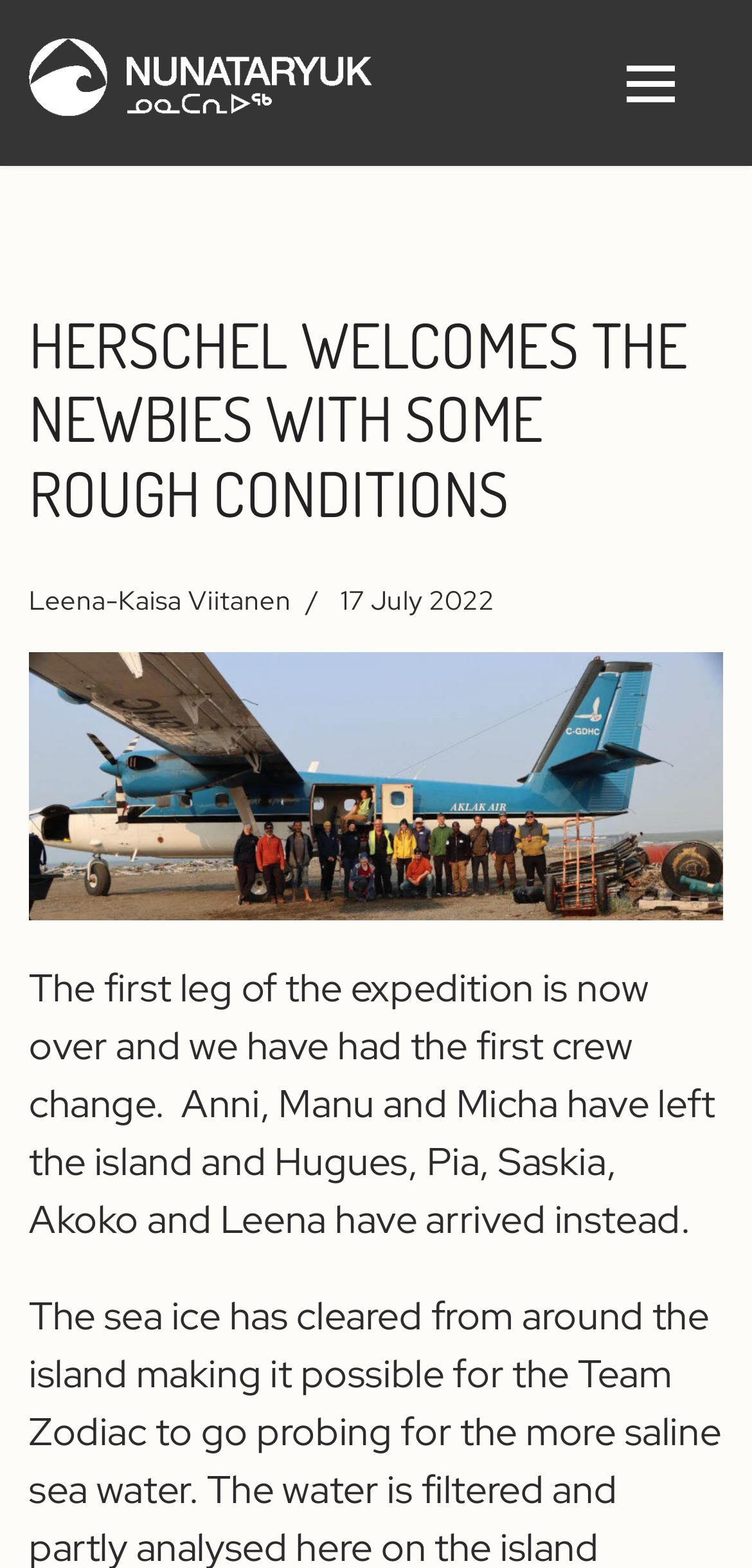Who wrote the article?
Provide a well-explained and detailed answer to the question.

I found the author's name by looking at the text 'Written by: Leena-Kaisa Viitanen' which is located below the main heading and above the published date.